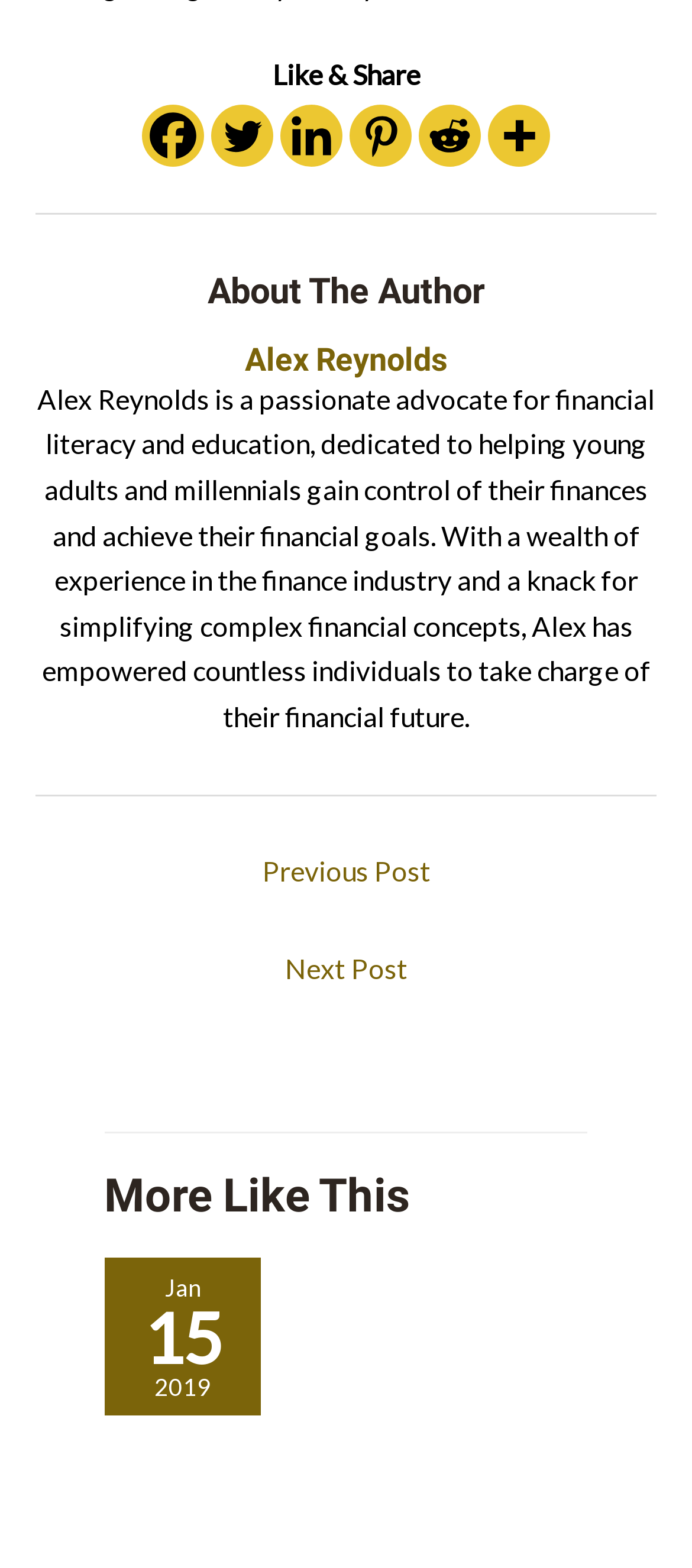Please identify the bounding box coordinates of the region to click in order to complete the task: "Go to previous post". The coordinates must be four float numbers between 0 and 1, specified as [left, top, right, bottom].

[0.074, 0.537, 0.926, 0.578]